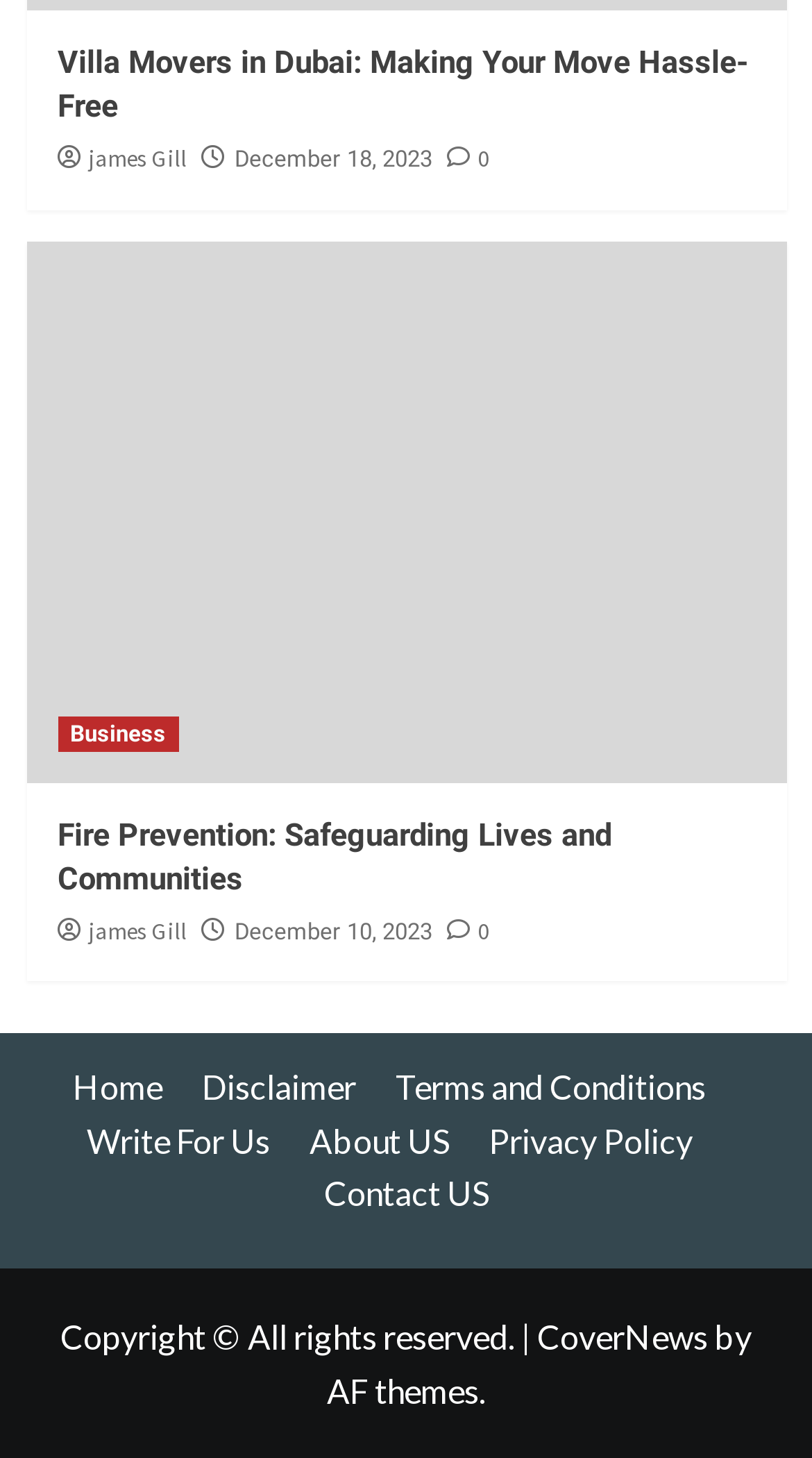Determine the bounding box coordinates for the UI element with the following description: "Terms and Conditions". The coordinates should be four float numbers between 0 and 1, represented as [left, top, right, bottom].

[0.487, 0.732, 0.91, 0.759]